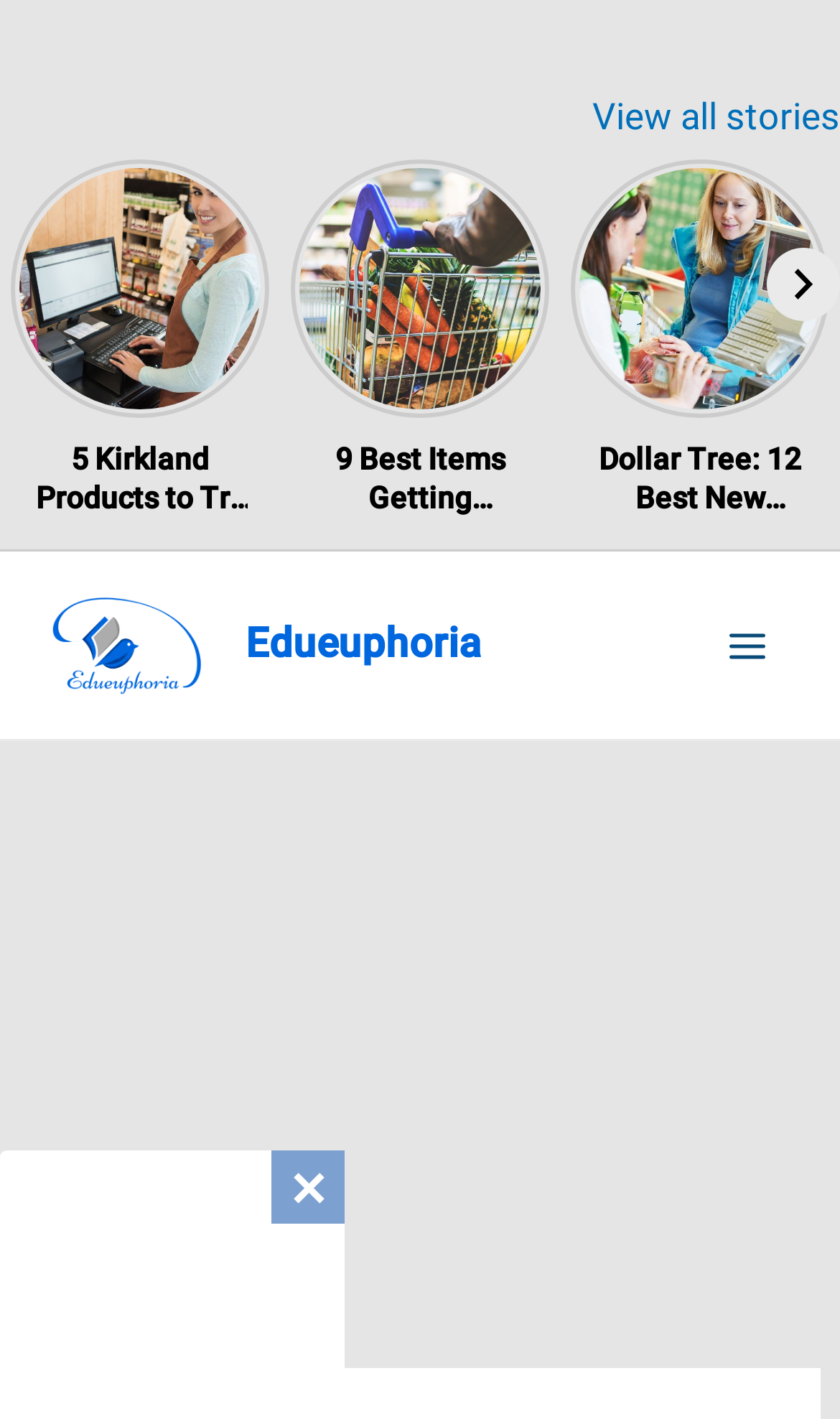Ascertain the bounding box coordinates for the UI element detailed here: "Edueuphoria". The coordinates should be provided as [left, top, right, bottom] with each value being a float between 0 and 1.

[0.292, 0.436, 0.572, 0.471]